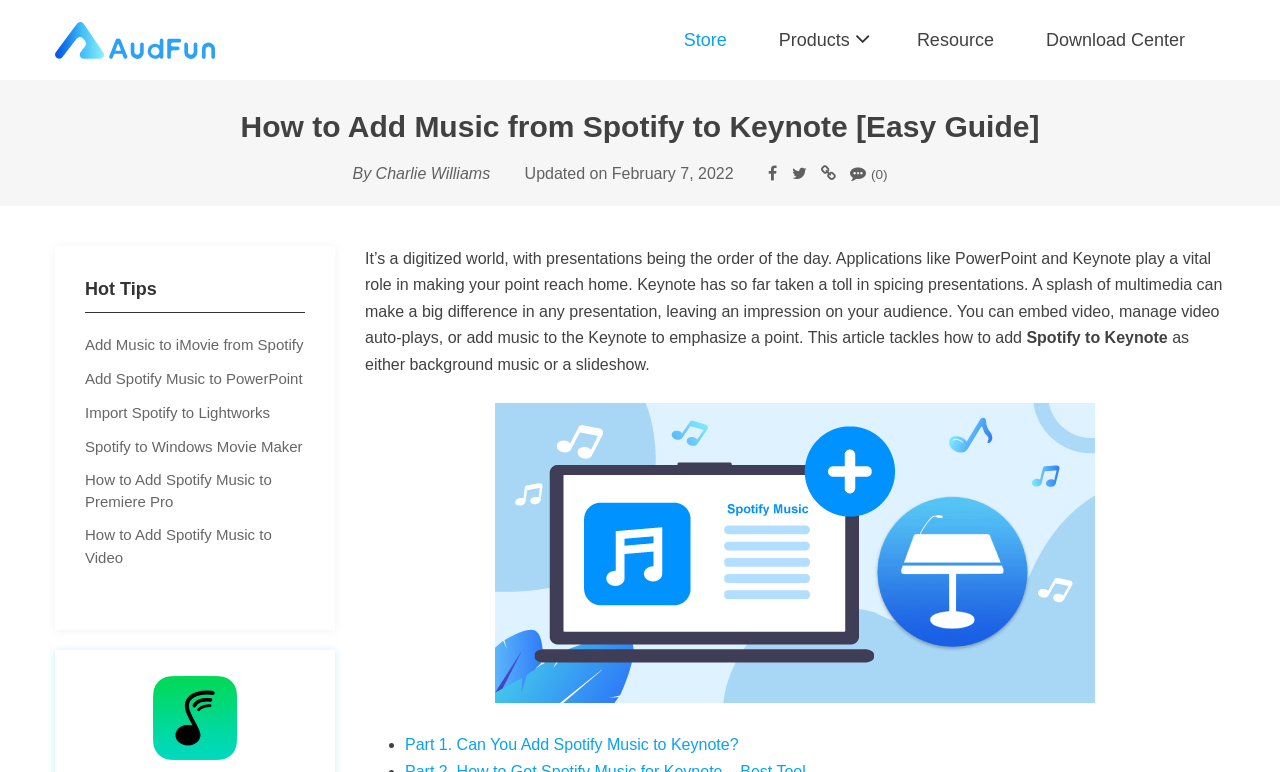Identify and provide the main heading of the webpage.

How to Add Music from Spotify to Keynote [Easy Guide]